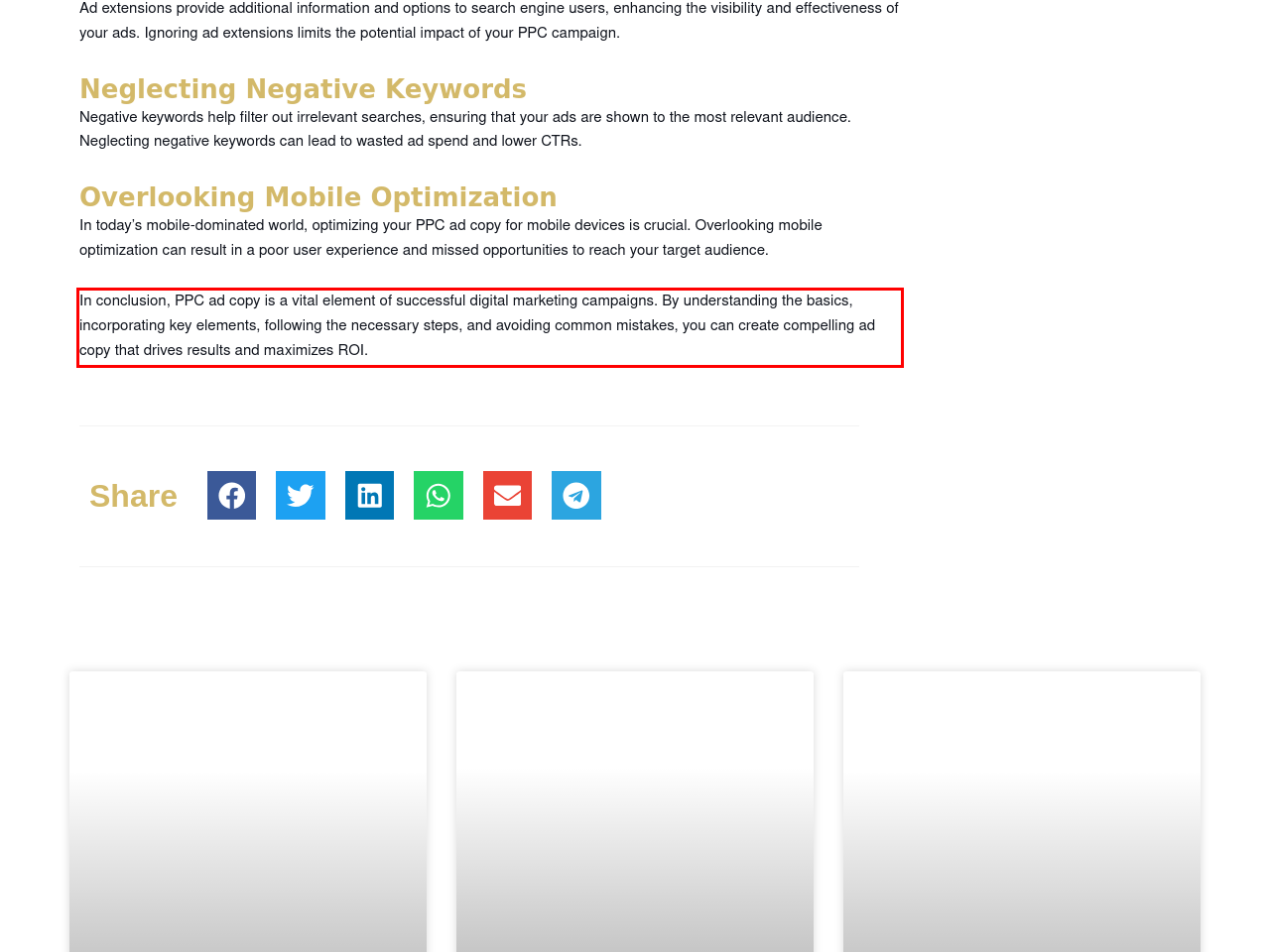Identify and extract the text within the red rectangle in the screenshot of the webpage.

In conclusion, PPC ad copy is a vital element of successful digital marketing campaigns. By understanding the basics, incorporating key elements, following the necessary steps, and avoiding common mistakes, you can create compelling ad copy that drives results and maximizes ROI.